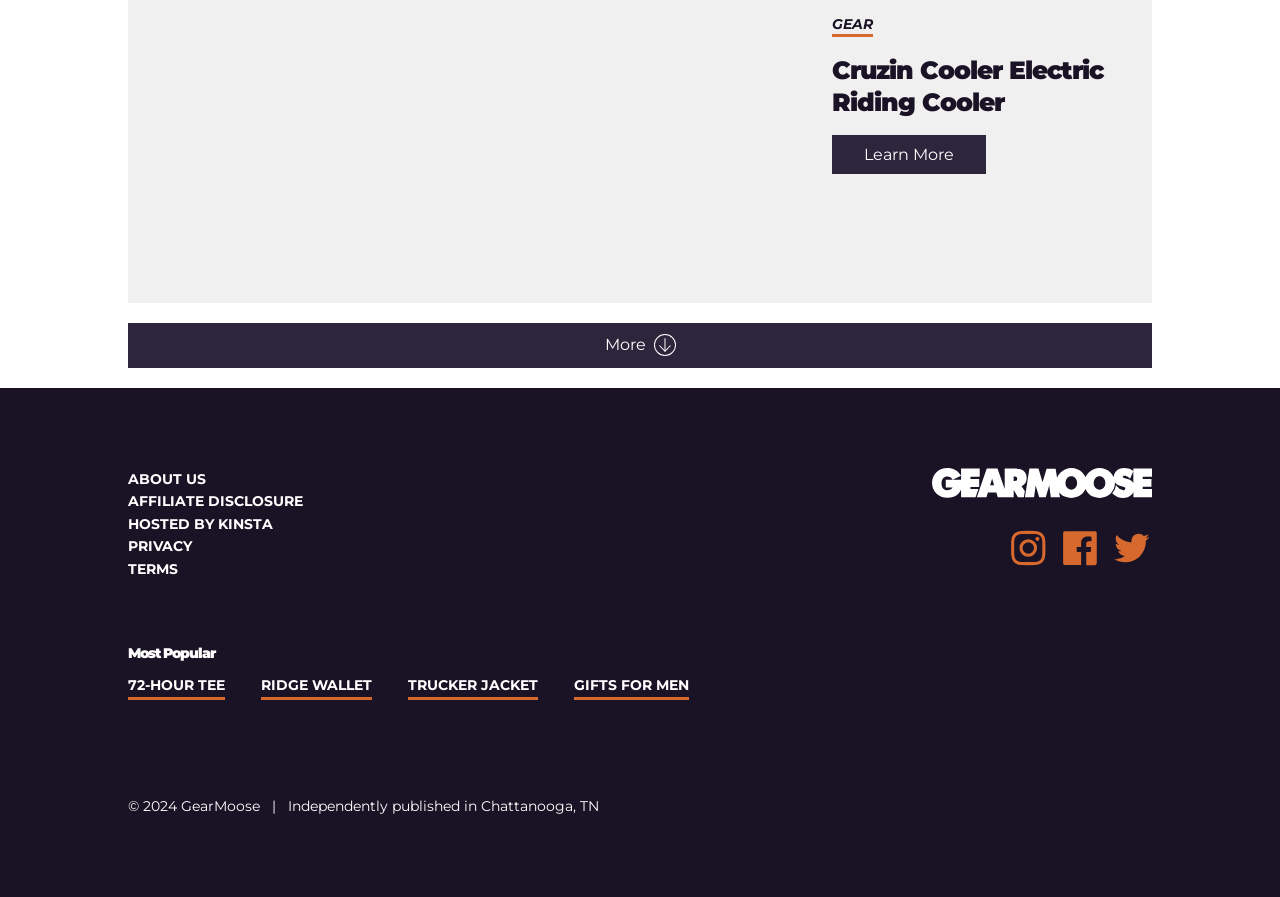Identify the bounding box coordinates for the region to click in order to carry out this instruction: "Click on the 'GEAR' link". Provide the coordinates using four float numbers between 0 and 1, formatted as [left, top, right, bottom].

[0.65, 0.017, 0.682, 0.037]